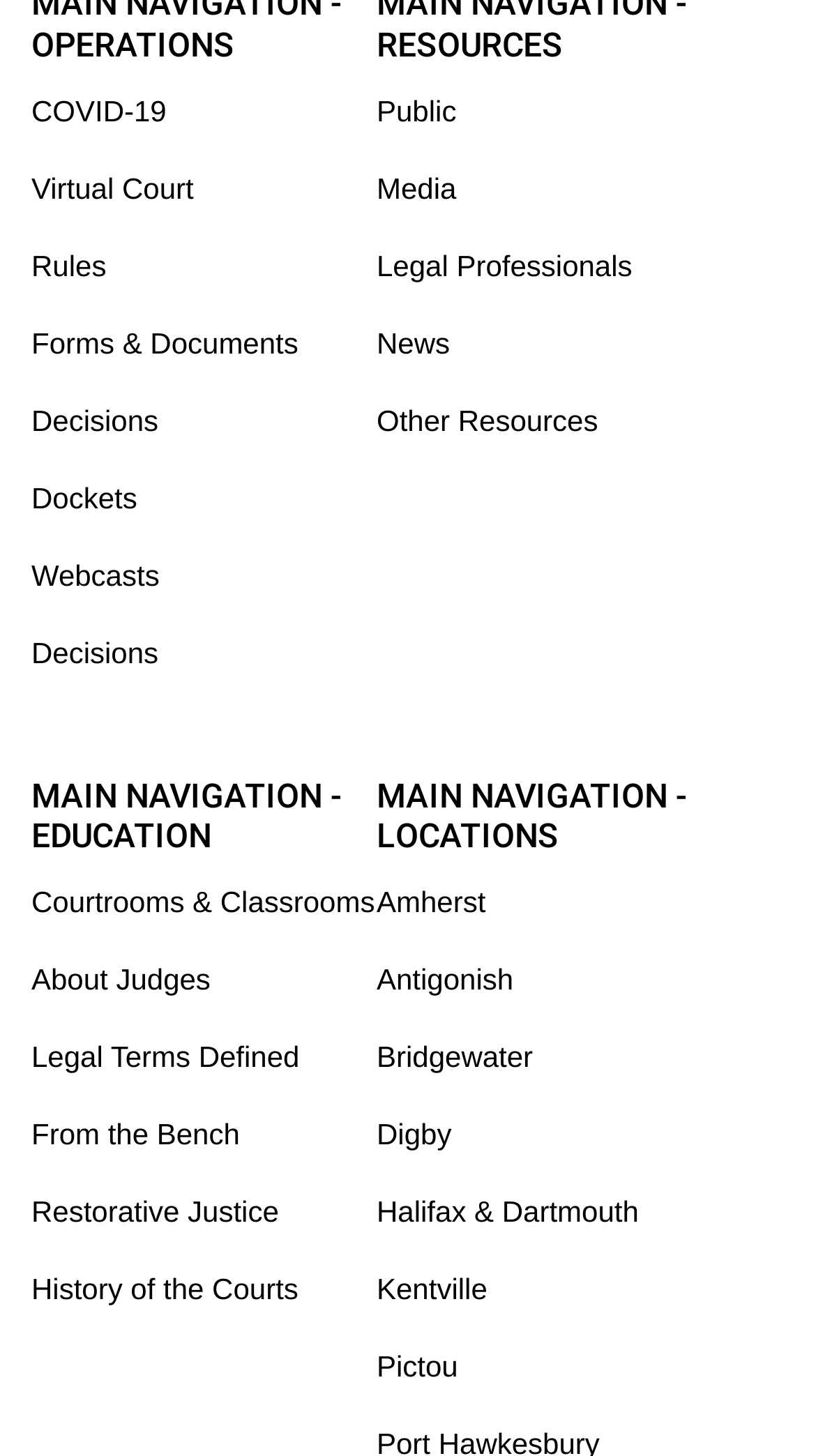Please give a one-word or short phrase response to the following question: 
How many links are there under 'COVID-19'?

1